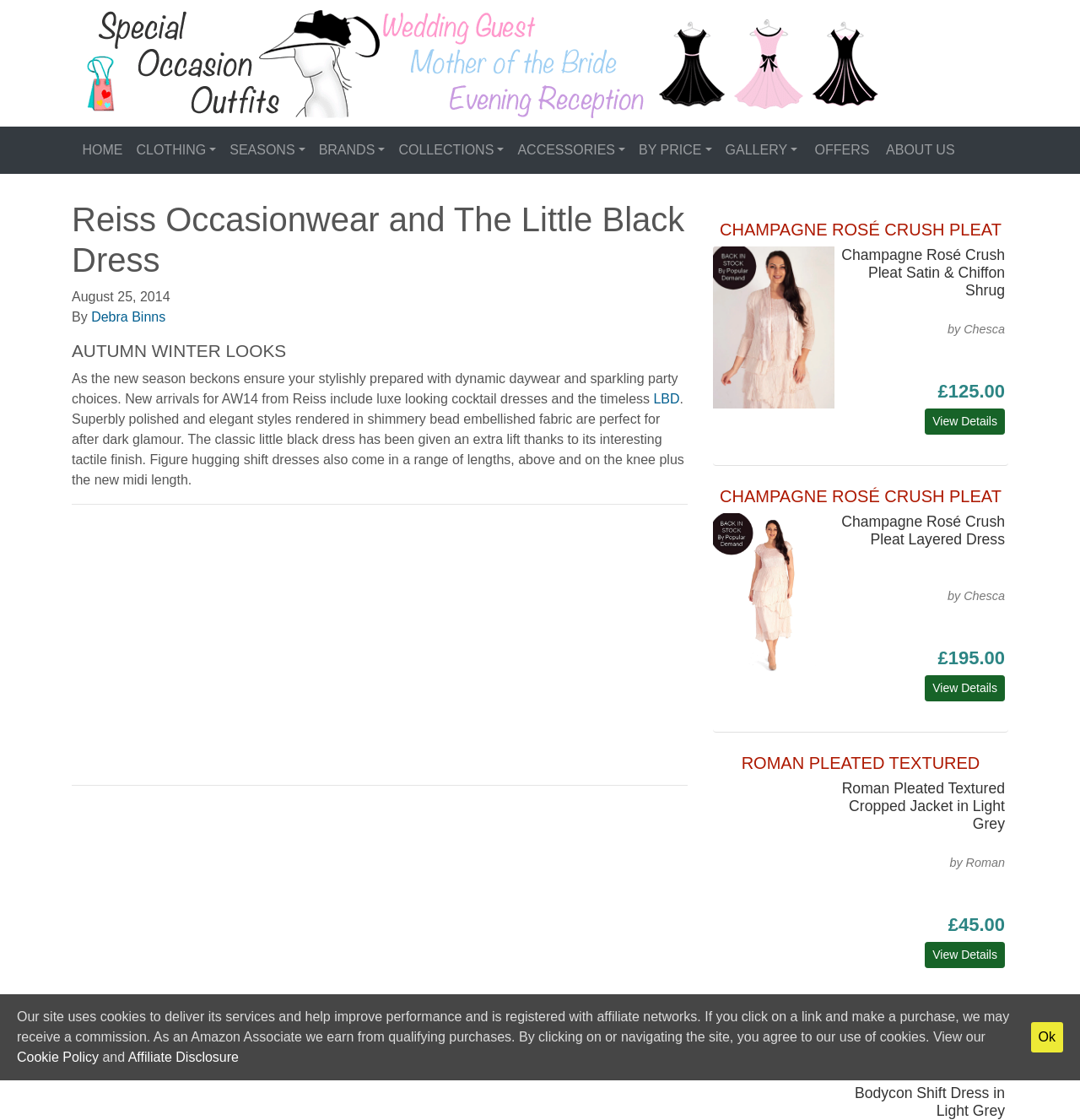Can you pinpoint the bounding box coordinates for the clickable element required for this instruction: "Explore AUTUMN WINTER LOOKS"? The coordinates should be four float numbers between 0 and 1, i.e., [left, top, right, bottom].

[0.066, 0.304, 0.637, 0.323]